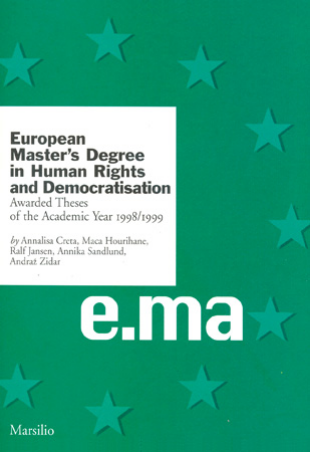What is the abbreviated title of the publication?
Please interpret the details in the image and answer the question thoroughly.

The abbreviated title is displayed at the bottom of the cover, along with the publisher's name, Marsilio, which suggests that it is a shortened form of the full title.